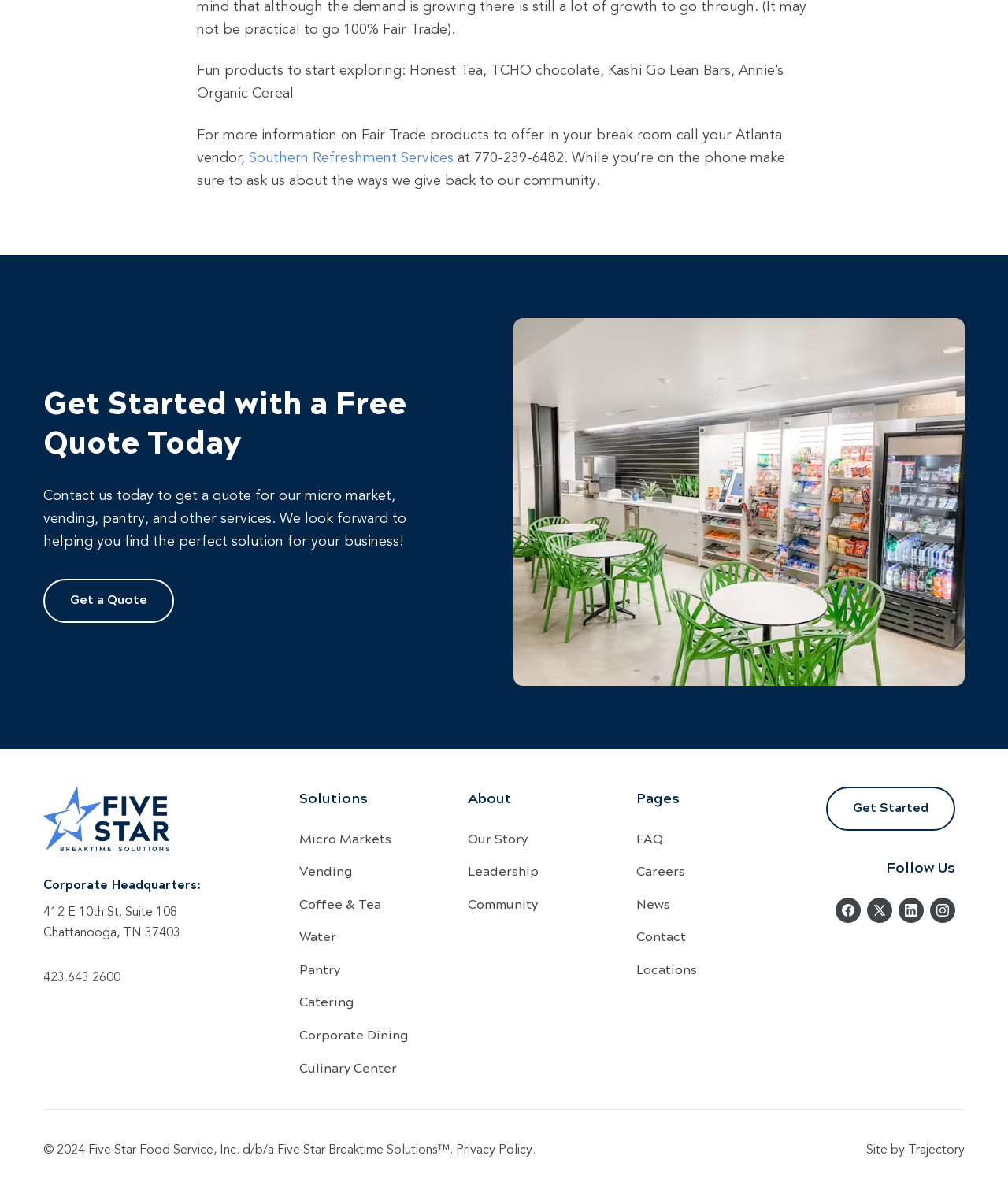Please find the bounding box coordinates of the section that needs to be clicked to achieve this instruction: "Contact Five Star Food Service".

[0.043, 0.76, 0.176, 0.77]